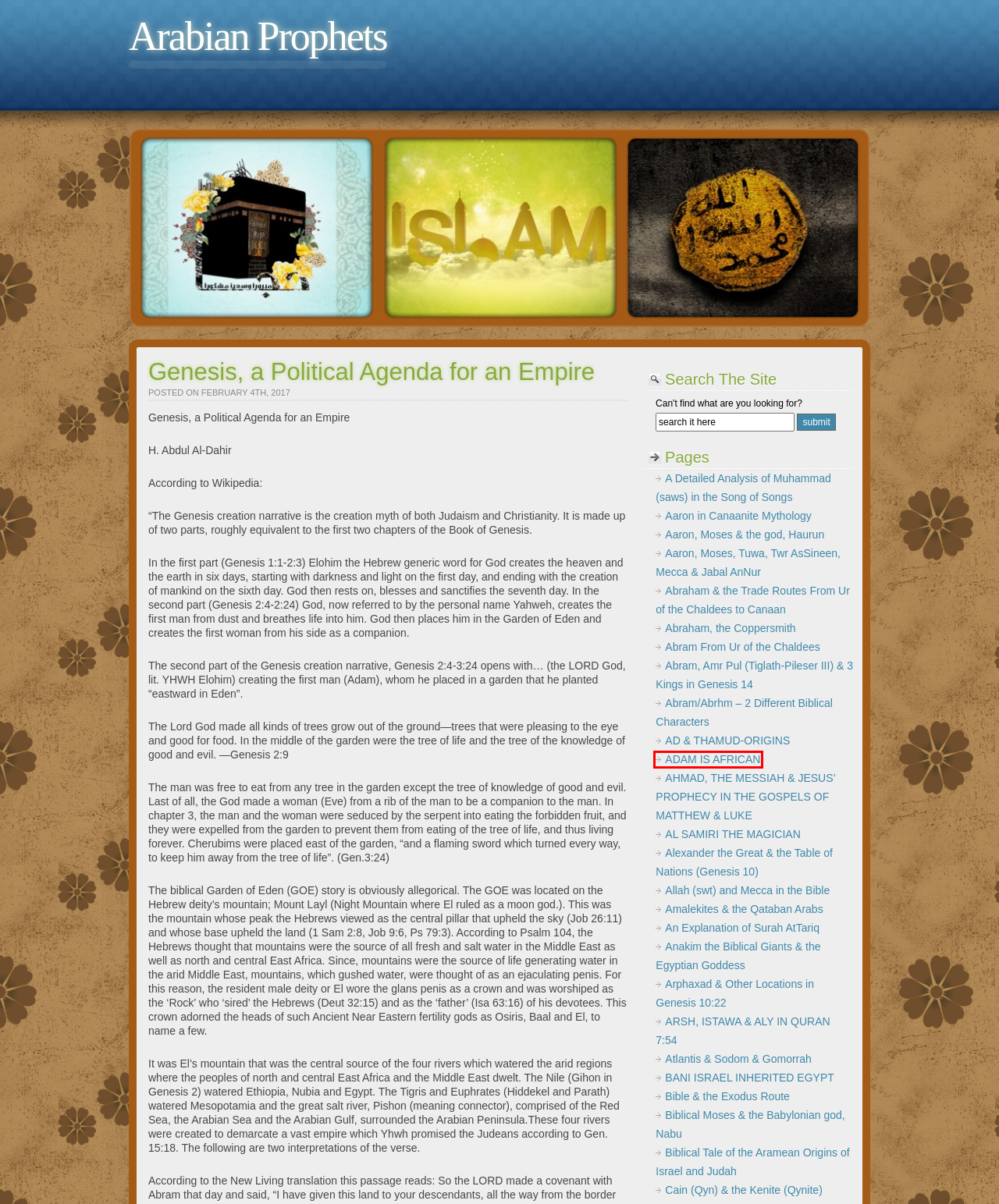Given a screenshot of a webpage with a red rectangle bounding box around a UI element, select the best matching webpage description for the new webpage that appears after clicking the highlighted element. The candidate descriptions are:
A. Alexander the Great & the Table of Nations (Genesis 10) |             Arabian Prophets
B. Abram/Abrhm – 2 Different Biblical Characters |             Arabian Prophets
C. Amalekites & the Qataban Arabs |             Arabian Prophets
D. ADAM IS AFRICAN |             Arabian Prophets
E. Bible & the Exodus Route |             Arabian Prophets
F. ARSH, ISTAWA & ALY IN QURAN 7:54 |             Arabian Prophets
G. Aaron, Moses, Tuwa, Twr AsSineen, Mecca & Jabal AnNur |             Arabian Prophets
H. Biblical Tale of the Aramean Origins of Israel and Judah |             Arabian Prophets

D